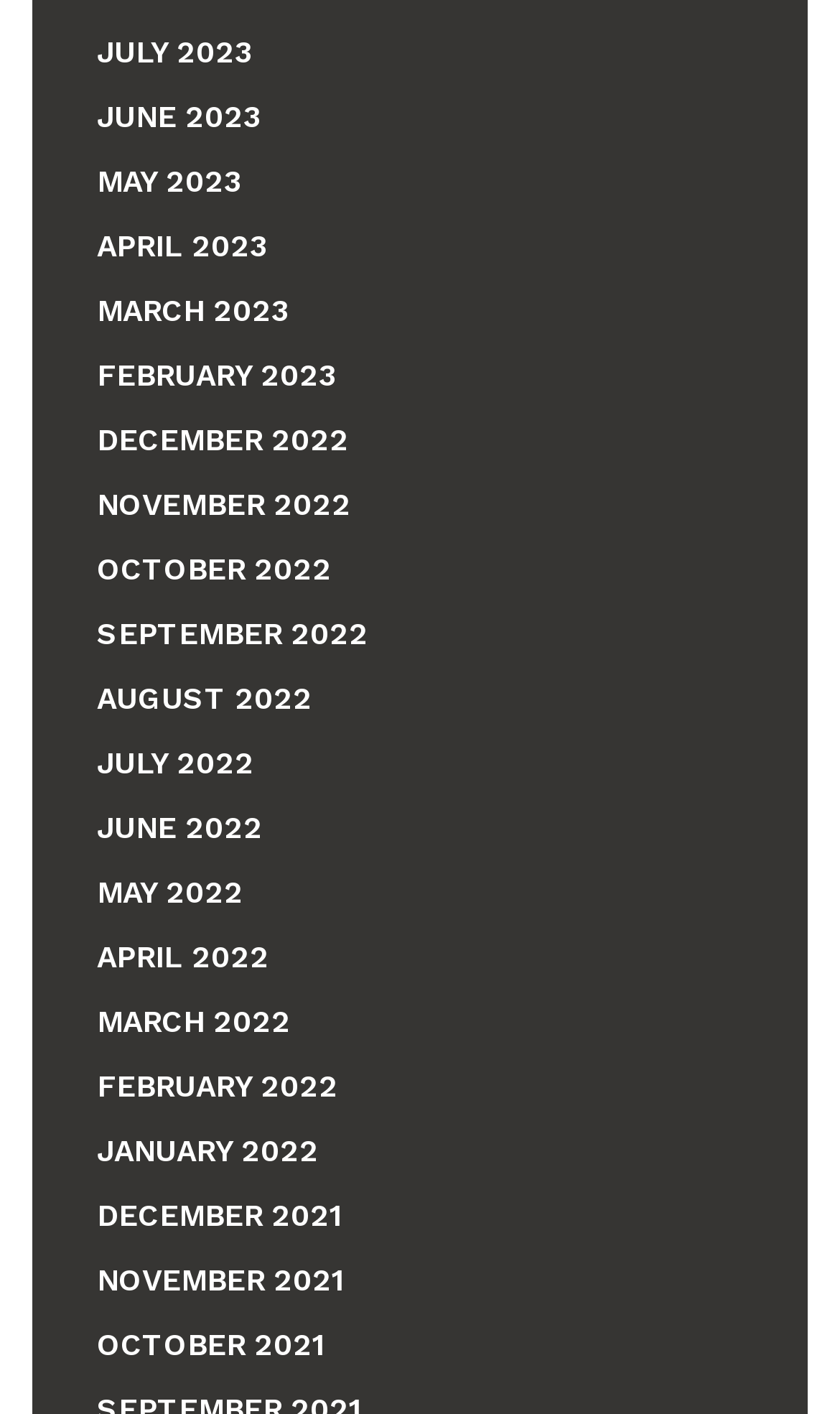Please determine the bounding box coordinates of the section I need to click to accomplish this instruction: "access June 2023".

[0.115, 0.115, 0.31, 0.139]